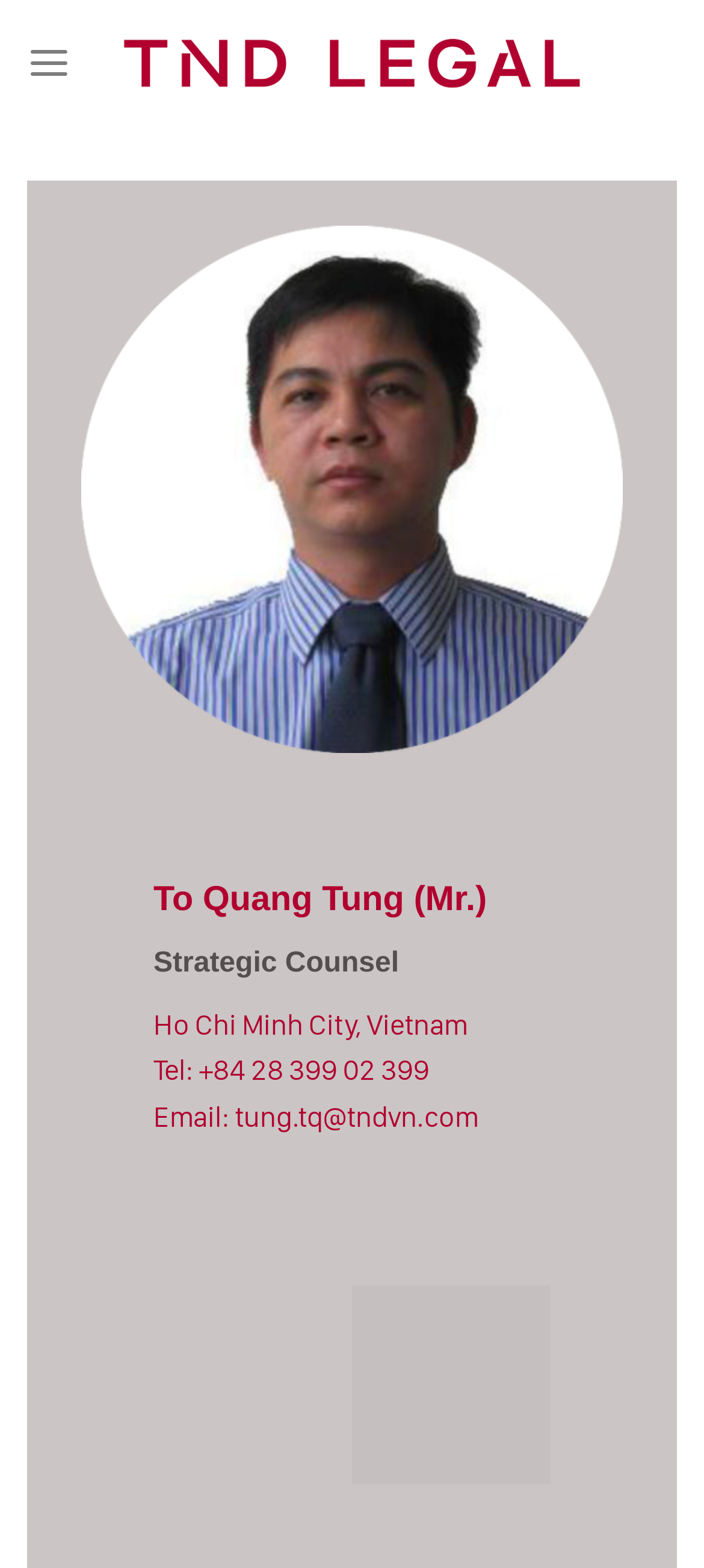What is the email address of To Quang Tung?
Please look at the screenshot and answer in one word or a short phrase.

tung.tq@tndvn.com